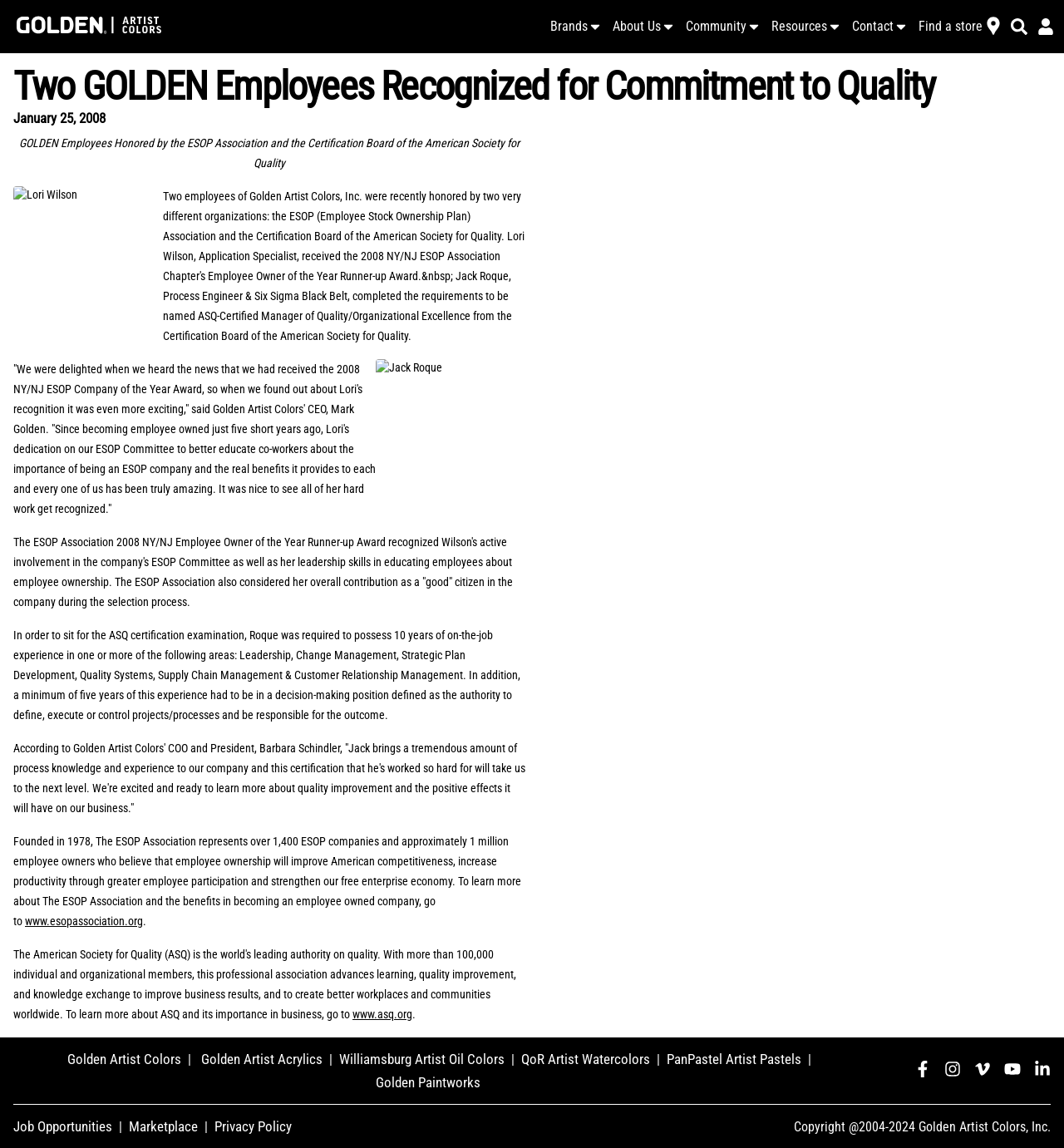Locate the bounding box coordinates of the clickable area needed to fulfill the instruction: "Visit the address".

None